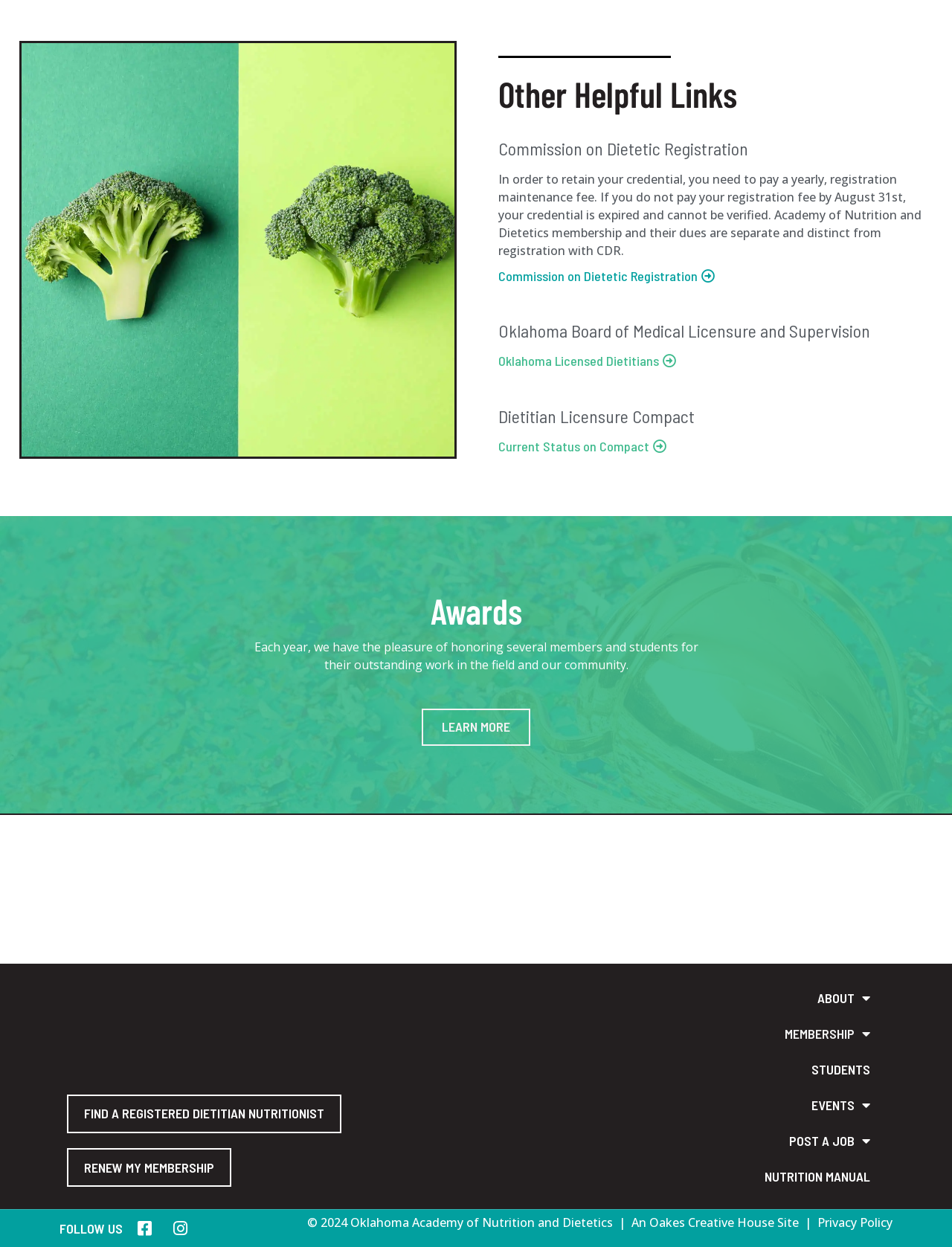Please provide a detailed answer to the question below by examining the image:
What is the purpose of the 'Awards' section?

The 'Awards' section is indicated by a heading element with the text 'Awards'. The following StaticText element explains that the organization has the pleasure of honoring several members and students for their outstanding work in the field and community. Therefore, we can conclude that the purpose of the 'Awards' section is to honor members and students.